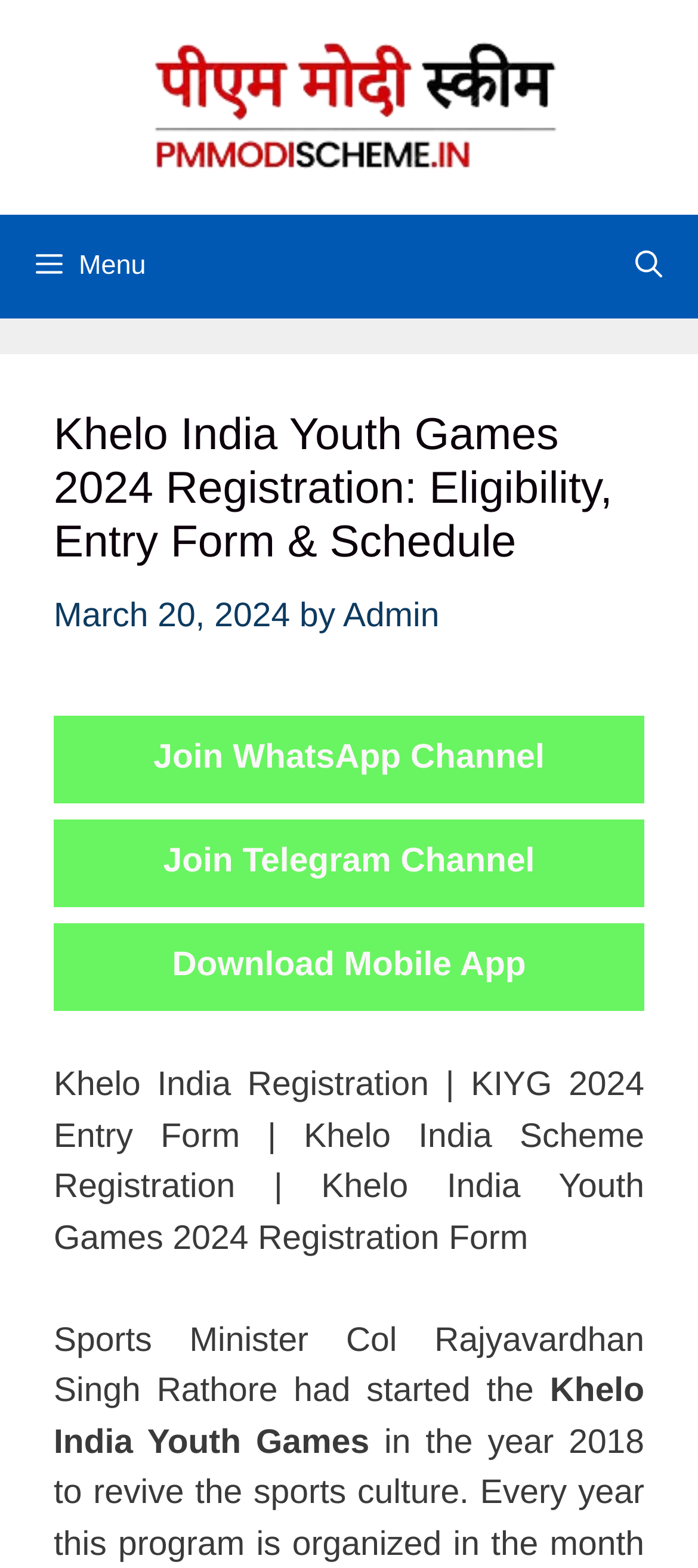Answer this question using a single word or a brief phrase:
How many links are present in the header section?

4